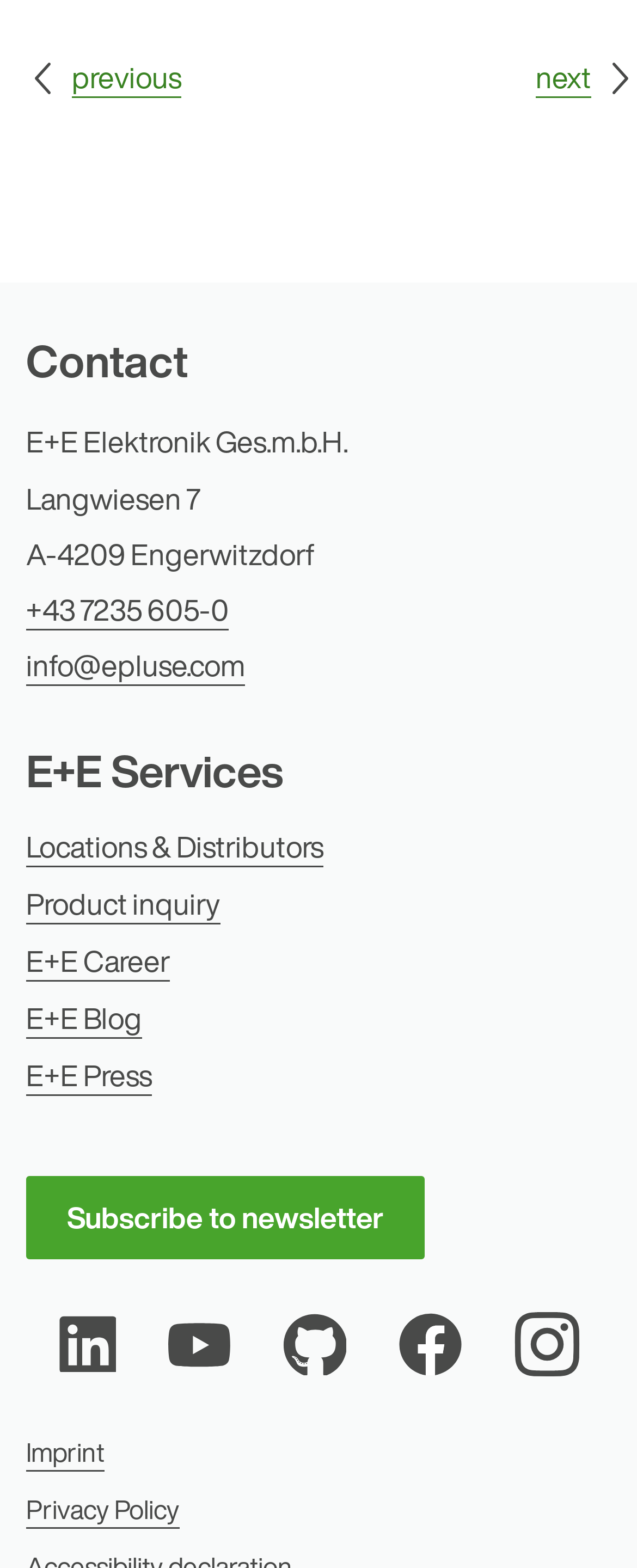Show the bounding box coordinates for the HTML element as described: "+43 7235 605-0".

[0.041, 0.375, 0.359, 0.402]